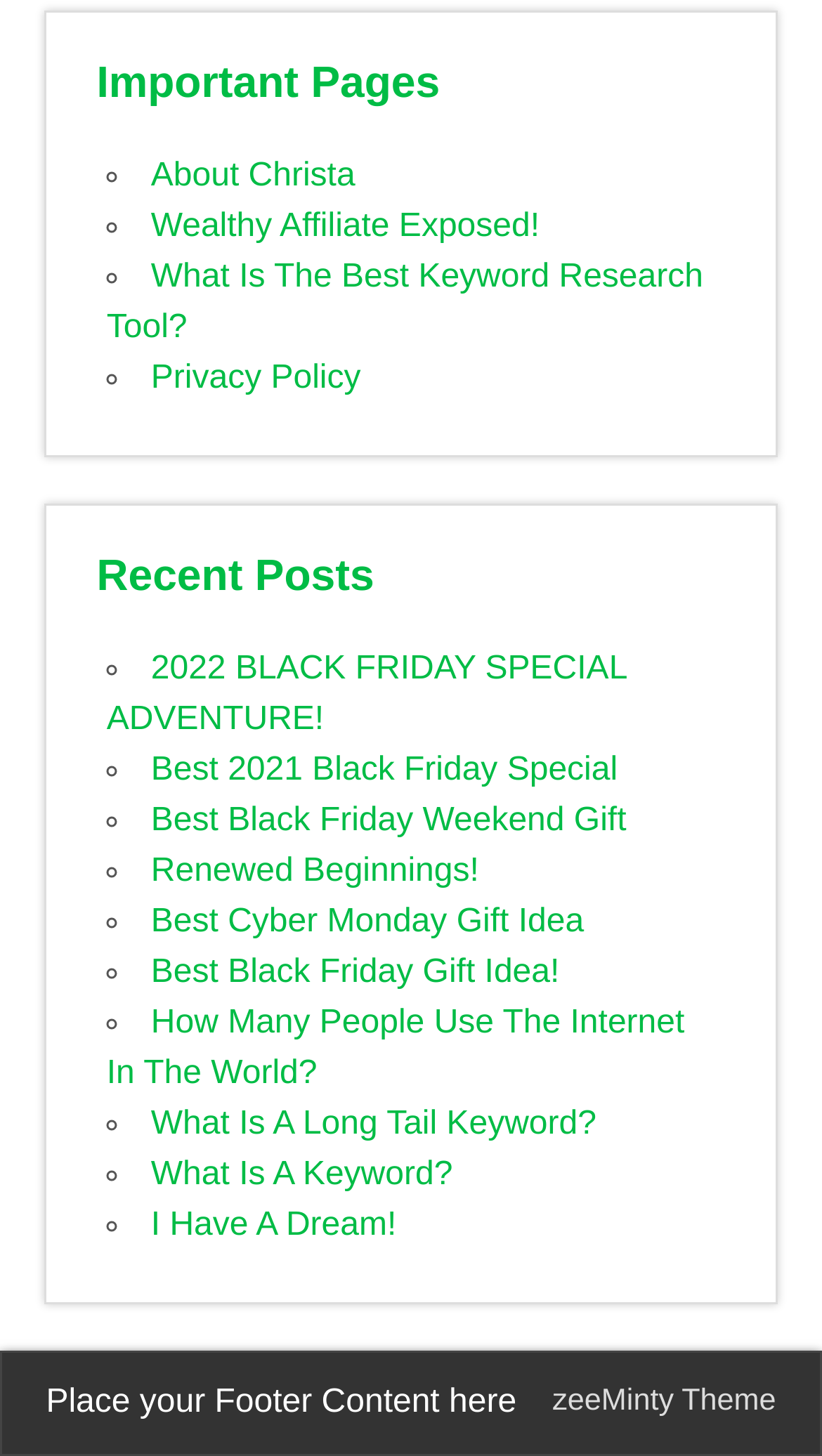Pinpoint the bounding box coordinates of the clickable area needed to execute the instruction: "Check the 'Privacy Policy'". The coordinates should be specified as four float numbers between 0 and 1, i.e., [left, top, right, bottom].

[0.184, 0.247, 0.439, 0.272]